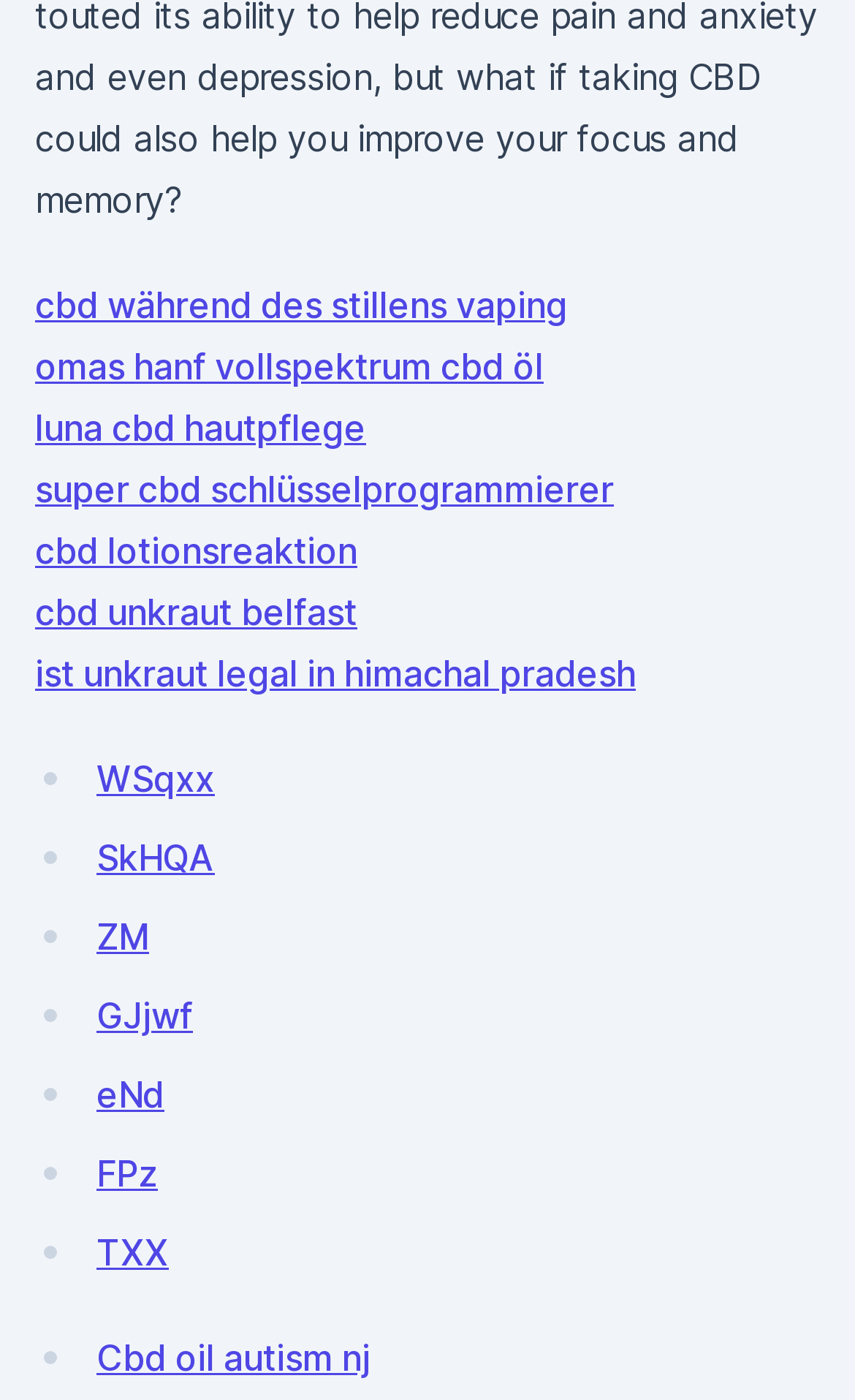Predict the bounding box of the UI element based on this description: "GJjwf".

[0.113, 0.71, 0.226, 0.742]